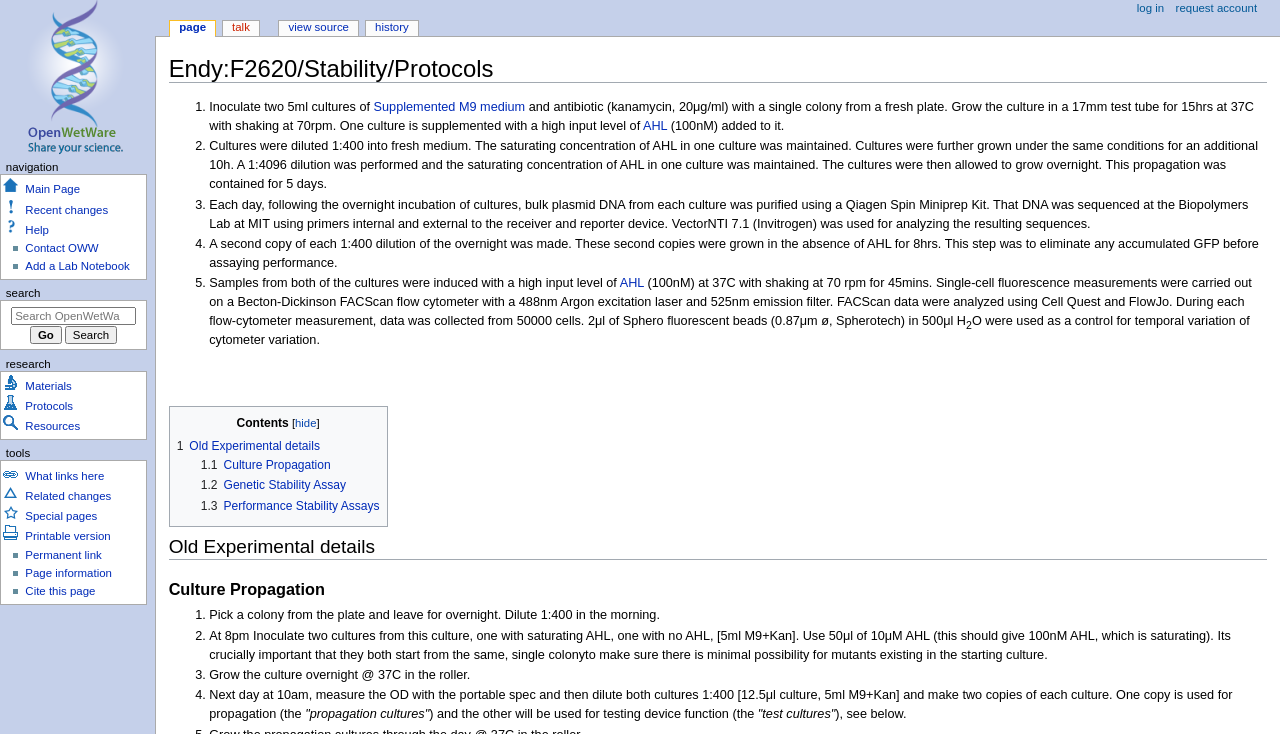Give a concise answer using one word or a phrase to the following question:
What is the purpose of the flow cytometer measurement?

To measure single-cell fluorescence